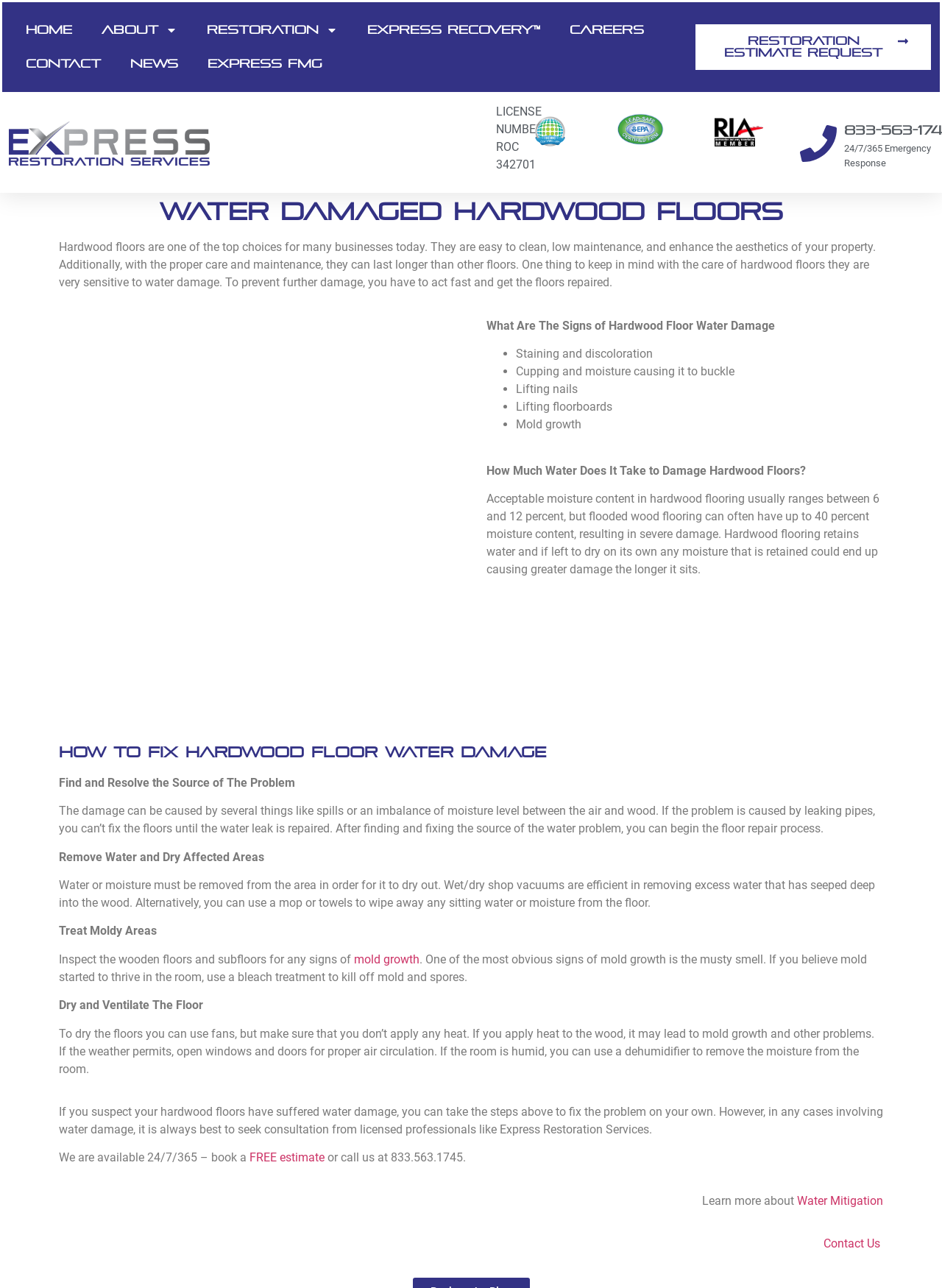Please locate the bounding box coordinates of the region I need to click to follow this instruction: "Get a FREE estimate".

[0.265, 0.893, 0.345, 0.904]